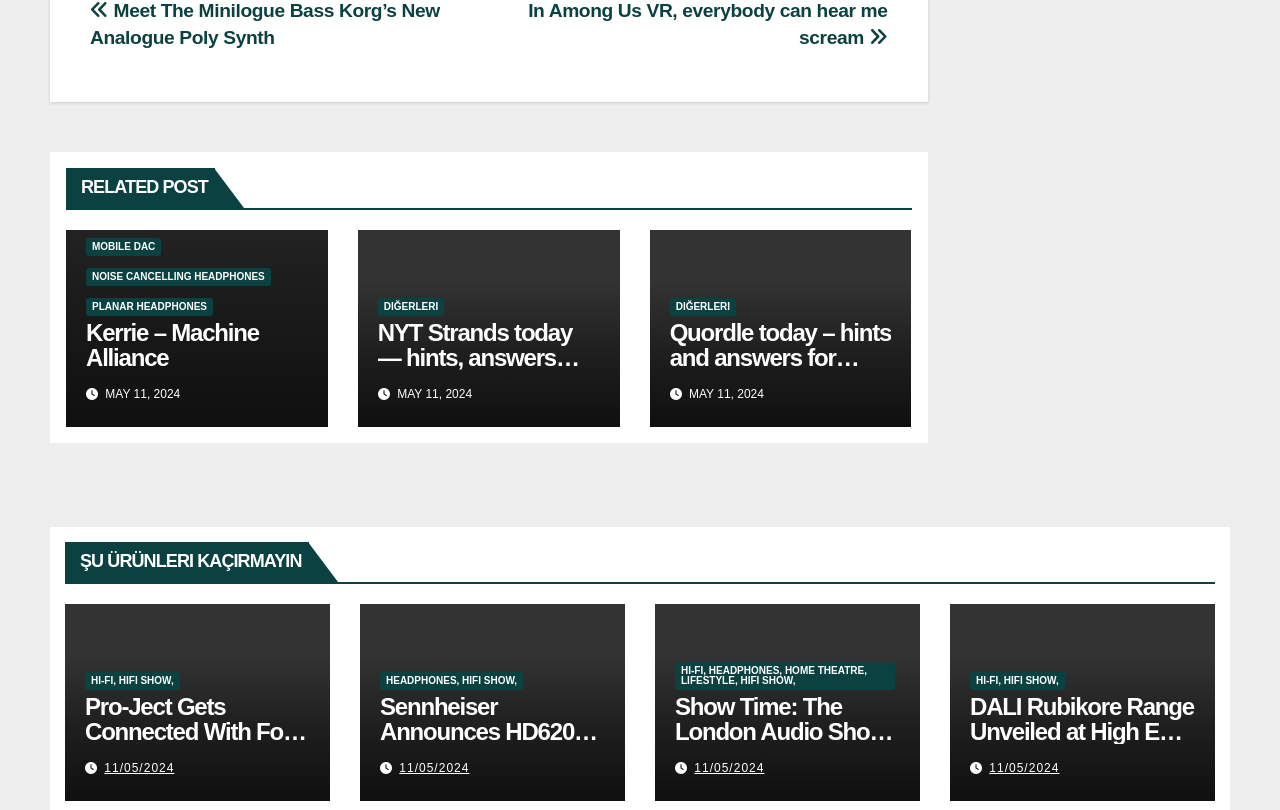Locate the bounding box coordinates of the UI element described by: "11/05/2024". The bounding box coordinates should consist of four float numbers between 0 and 1, i.e., [left, top, right, bottom].

[0.542, 0.939, 0.597, 0.957]